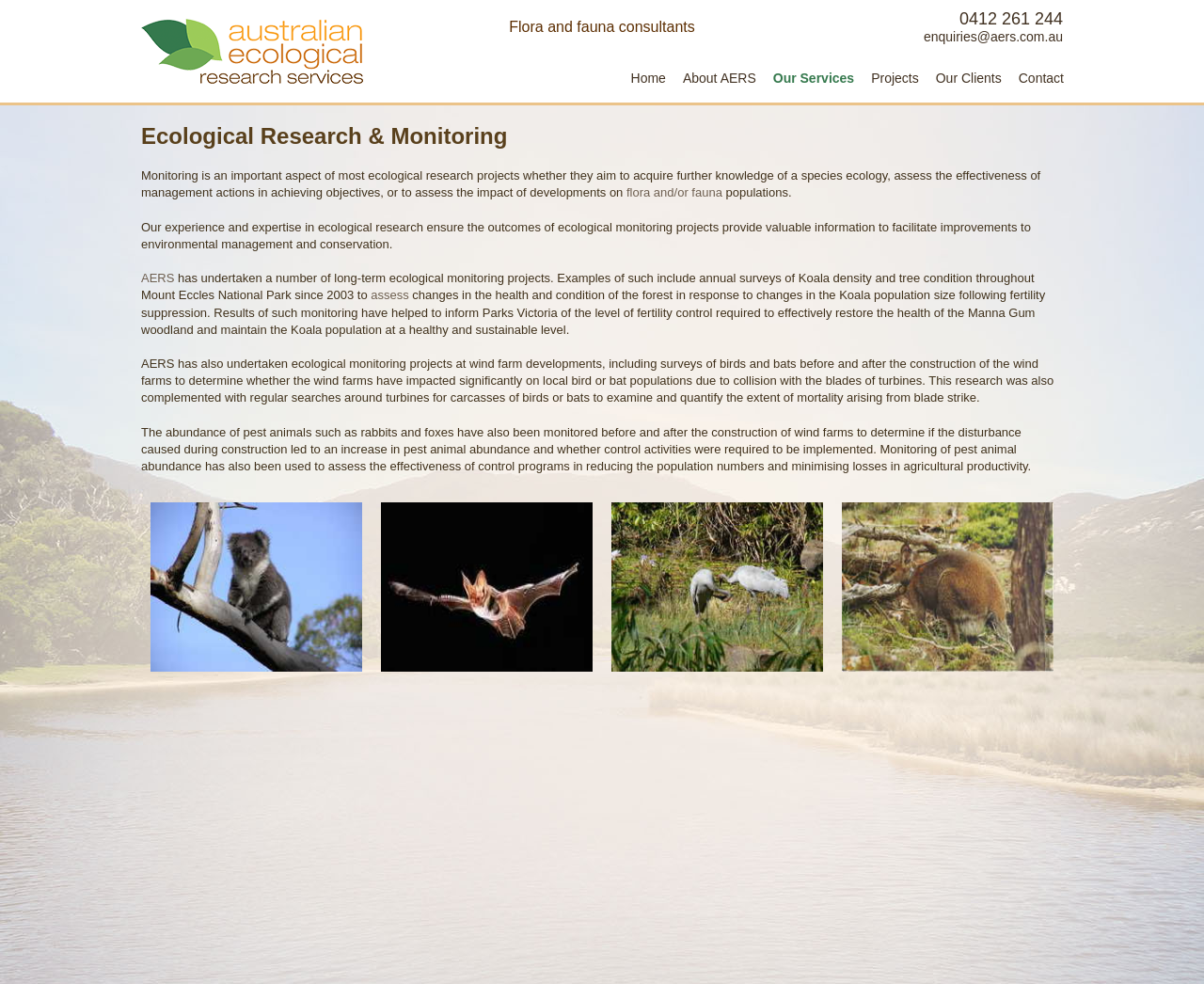Based on the element description: "Contact", identify the UI element and provide its bounding box coordinates. Use four float numbers between 0 and 1, [left, top, right, bottom].

None